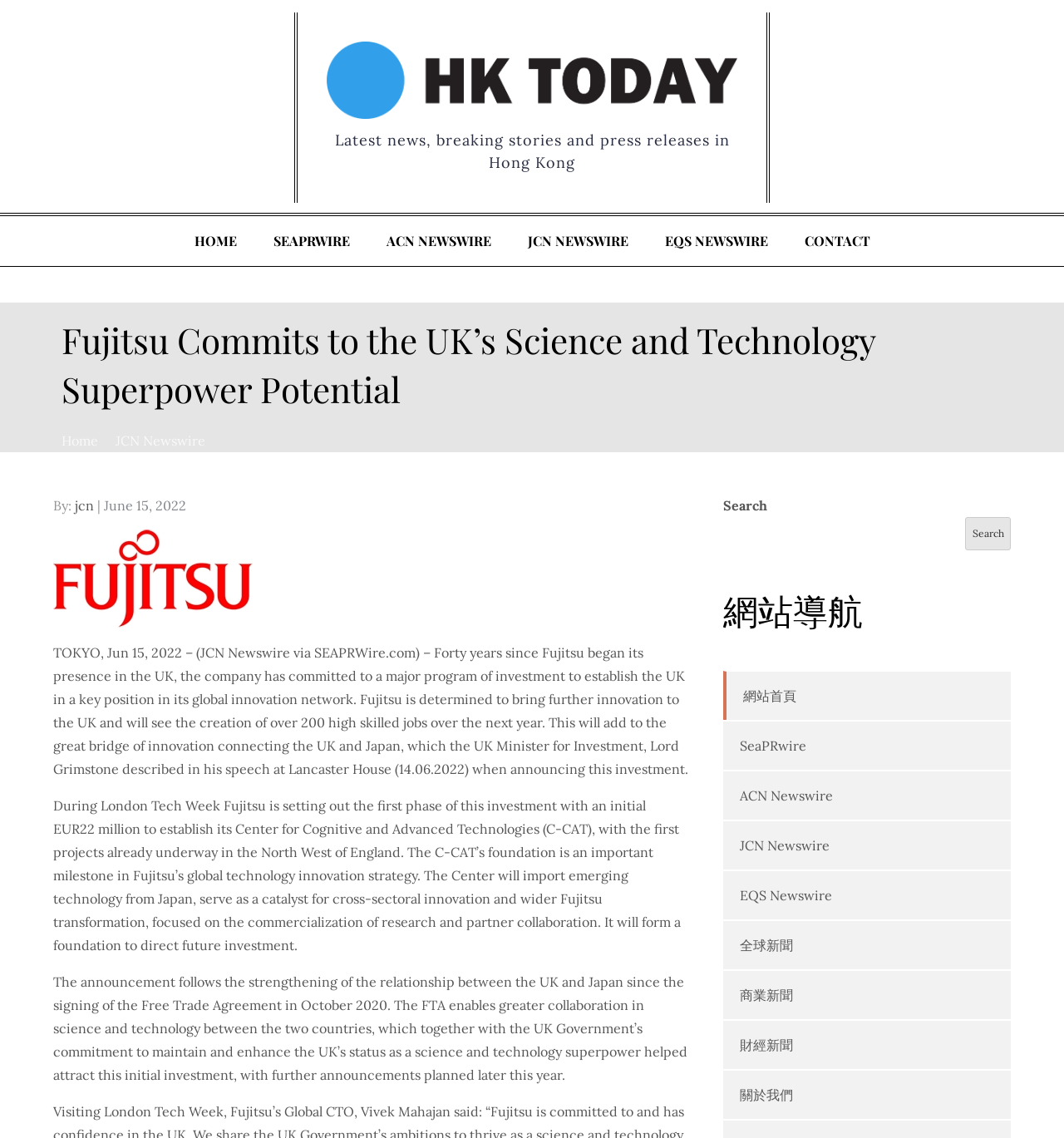Please find and report the bounding box coordinates of the element to click in order to perform the following action: "Contact us". The coordinates should be expressed as four float numbers between 0 and 1, in the format [left, top, right, bottom].

[0.74, 0.19, 0.833, 0.234]